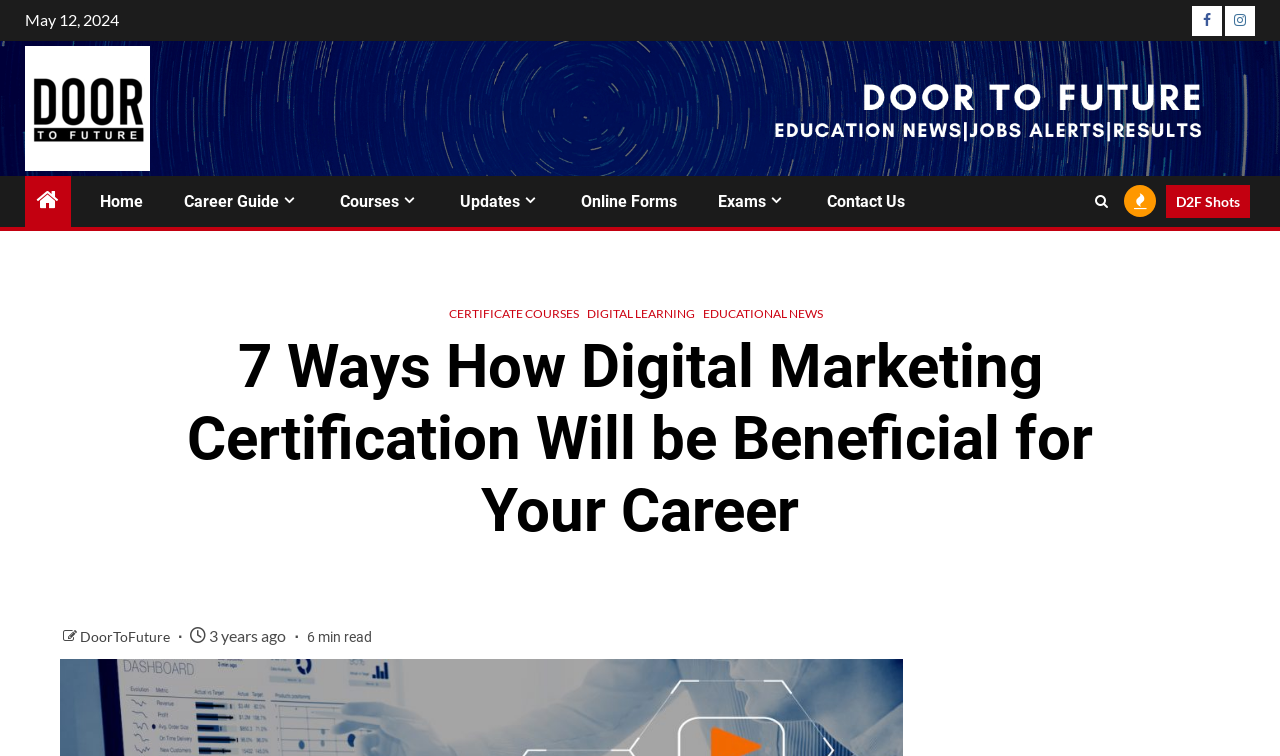Please find the main title text of this webpage.

7 Ways How Digital Marketing Certification Will be Beneficial for Your Career